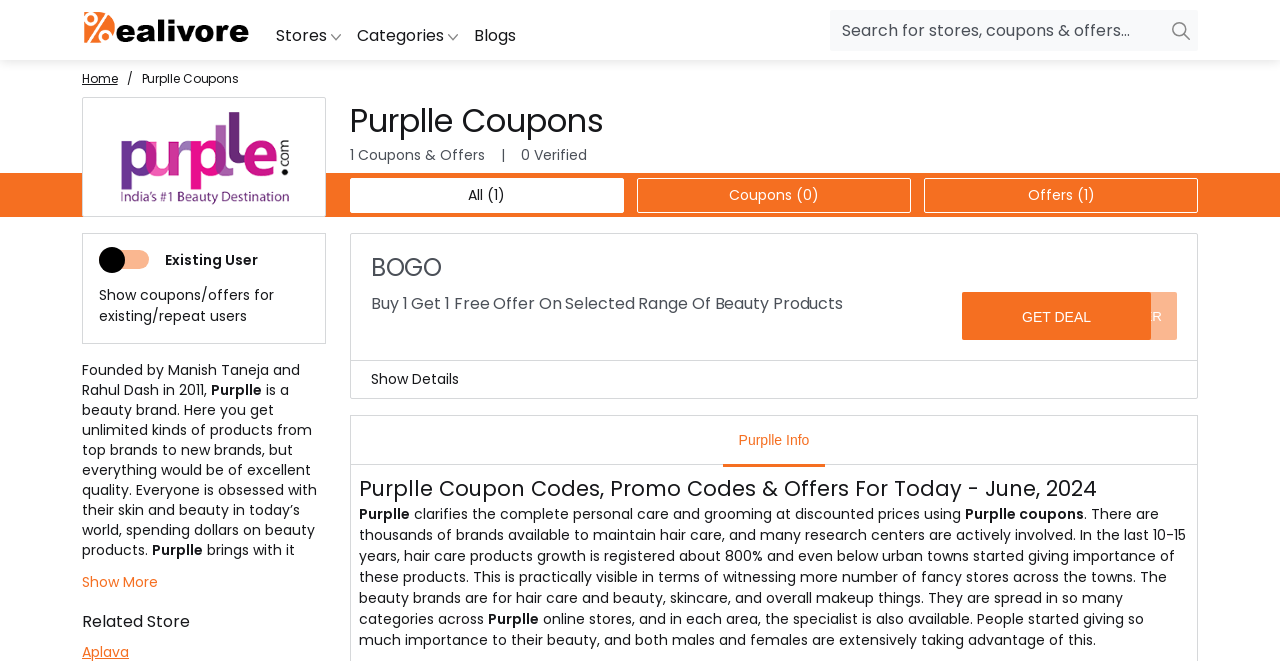Pinpoint the bounding box coordinates of the element you need to click to execute the following instruction: "View all stores". The bounding box should be represented by four float numbers between 0 and 1, in the format [left, top, right, bottom].

[0.653, 0.567, 0.777, 0.606]